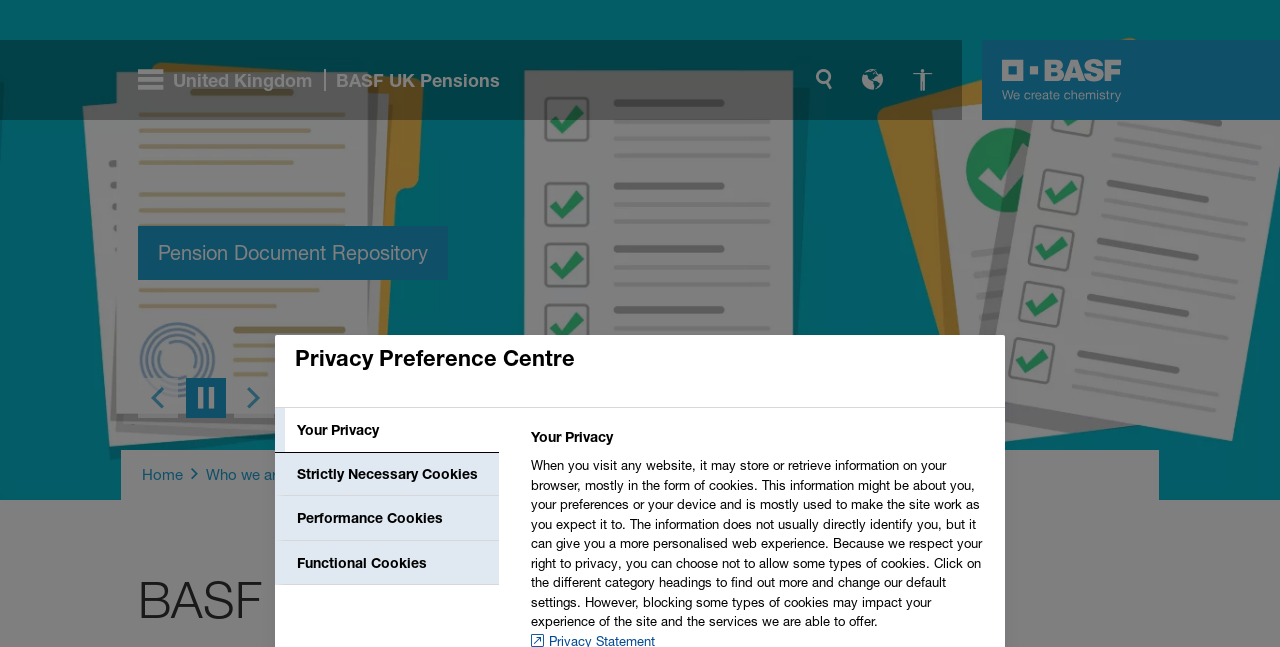Determine the bounding box coordinates of the element that should be clicked to execute the following command: "Search for something".

[0.638, 0.107, 0.674, 0.141]